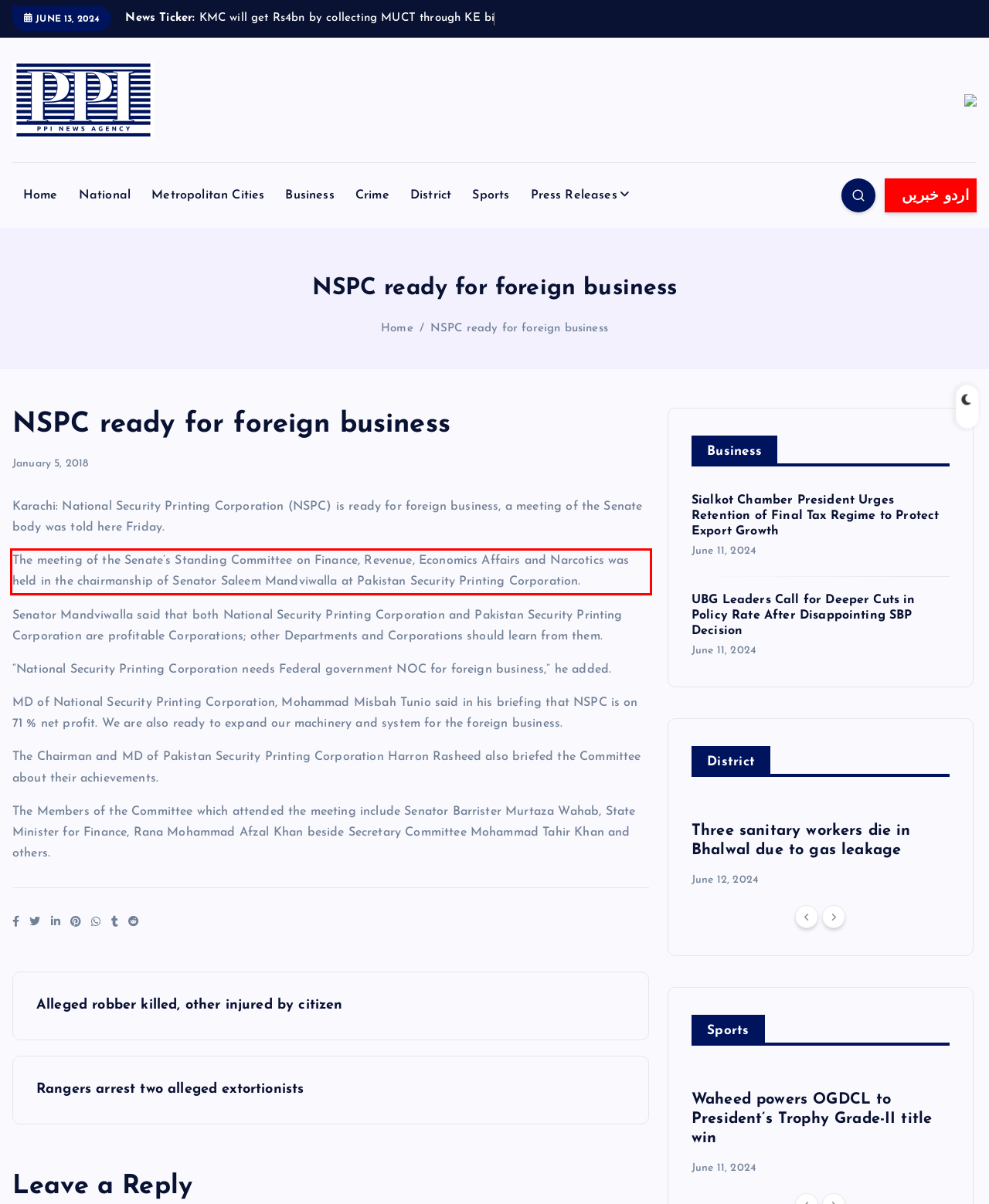Please examine the webpage screenshot containing a red bounding box and use OCR to recognize and output the text inside the red bounding box.

The meeting of the Senate’s Standing Committee on Finance, Revenue, Economics Affairs and Narcotics was held in the chairmanship of Senator Saleem Mandviwalla at Pakistan Security Printing Corporation.